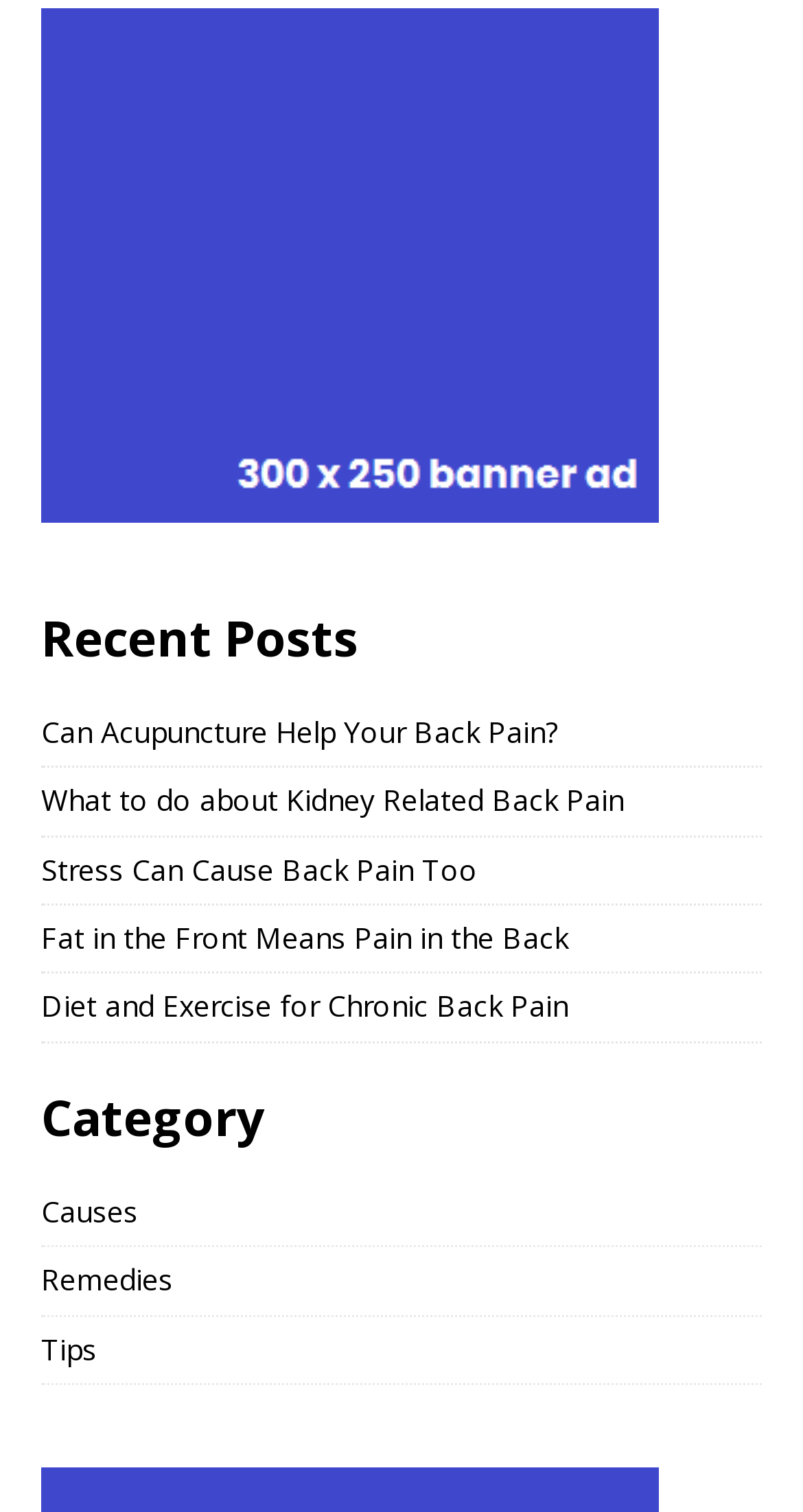Point out the bounding box coordinates of the section to click in order to follow this instruction: "Check out tips for back pain".

[0.051, 0.871, 0.949, 0.915]